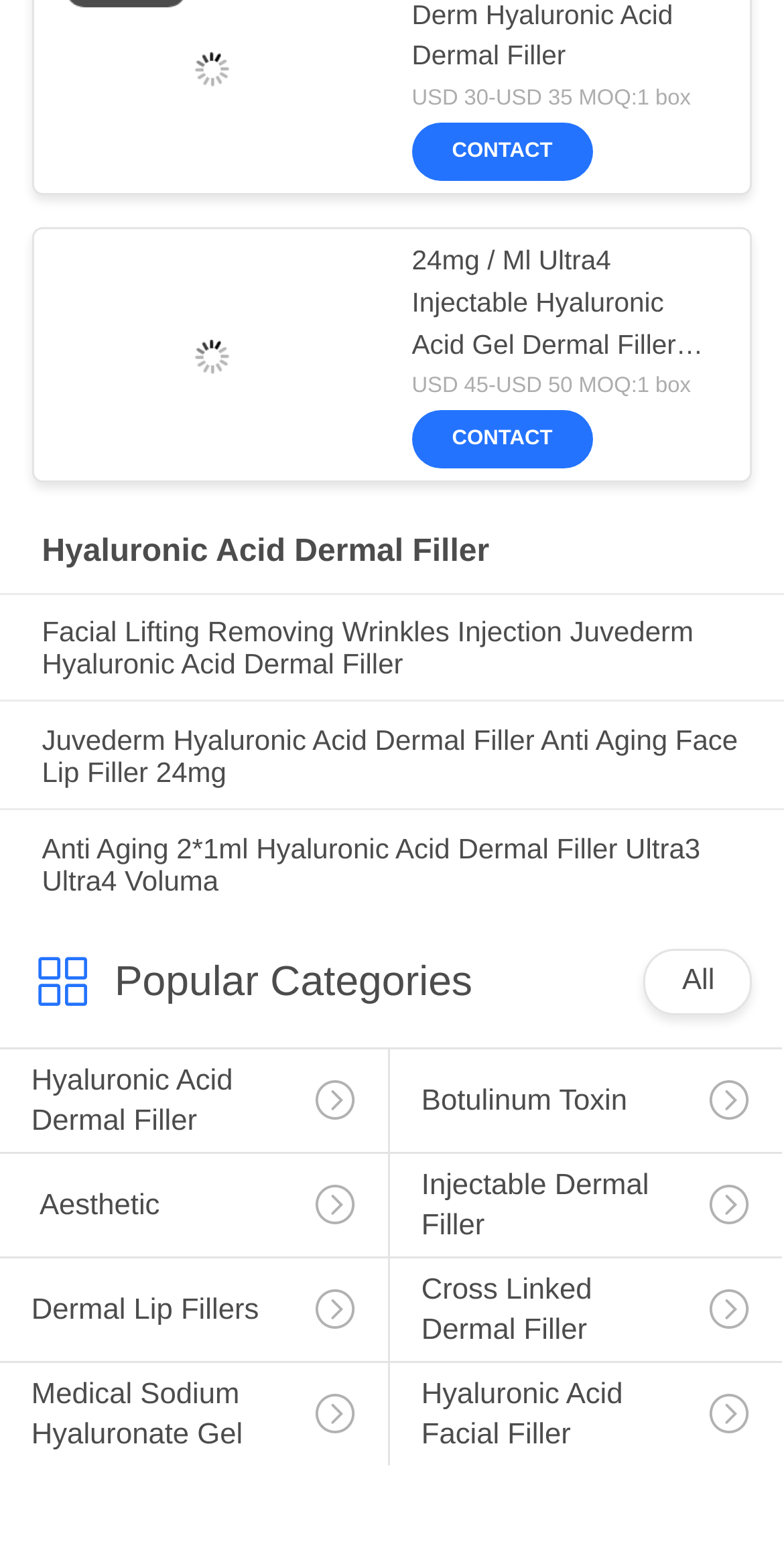Pinpoint the bounding box coordinates of the element that must be clicked to accomplish the following instruction: "View product details of 24mg / Ml Ultra4 Injectable Hyaluronic Acid Gel Dermal Filler For Lips 2*1ml". The coordinates should be in the format of four float numbers between 0 and 1, i.e., [left, top, right, bottom].

[0.525, 0.154, 0.917, 0.234]